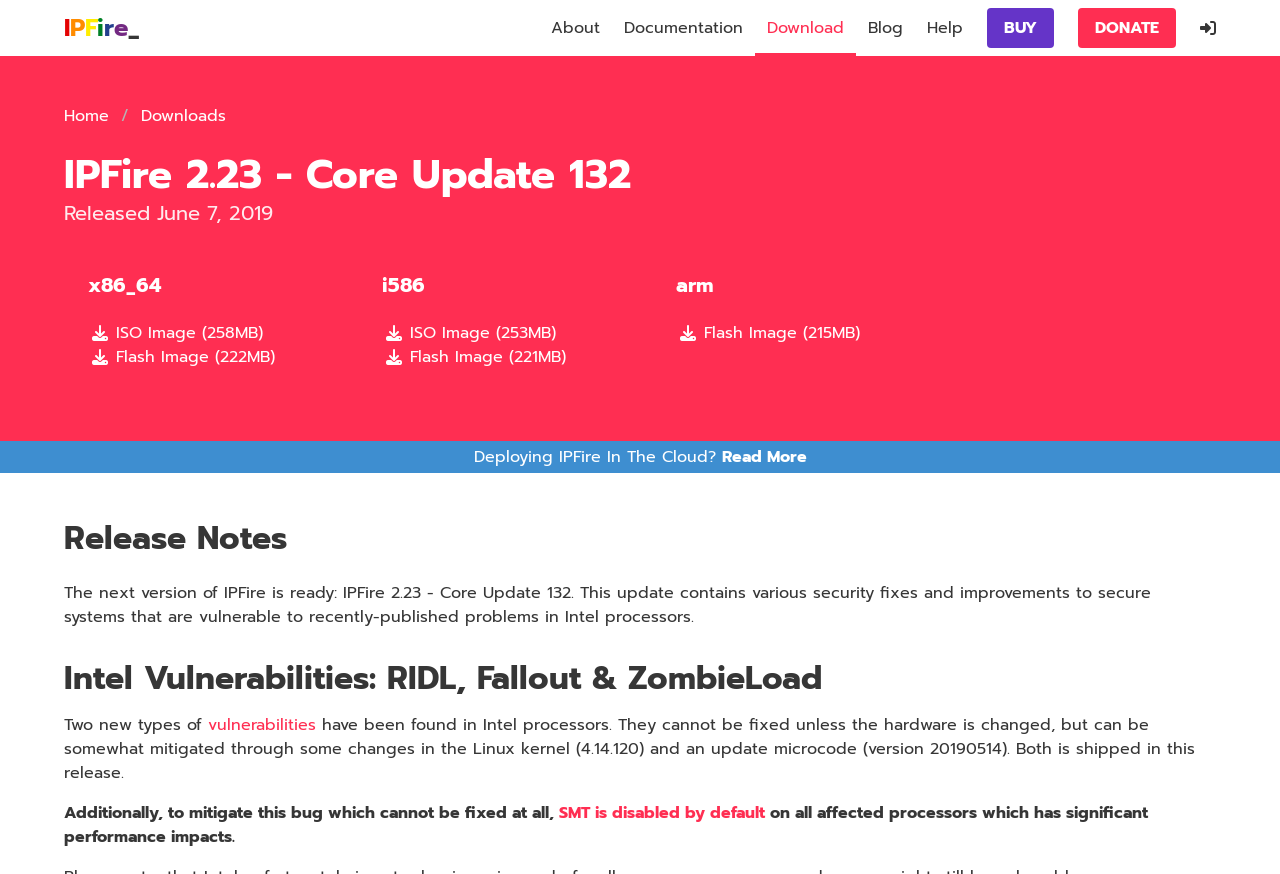Answer the following in one word or a short phrase: 
What is the alternative to ISO Image for x86_64?

Flash Image